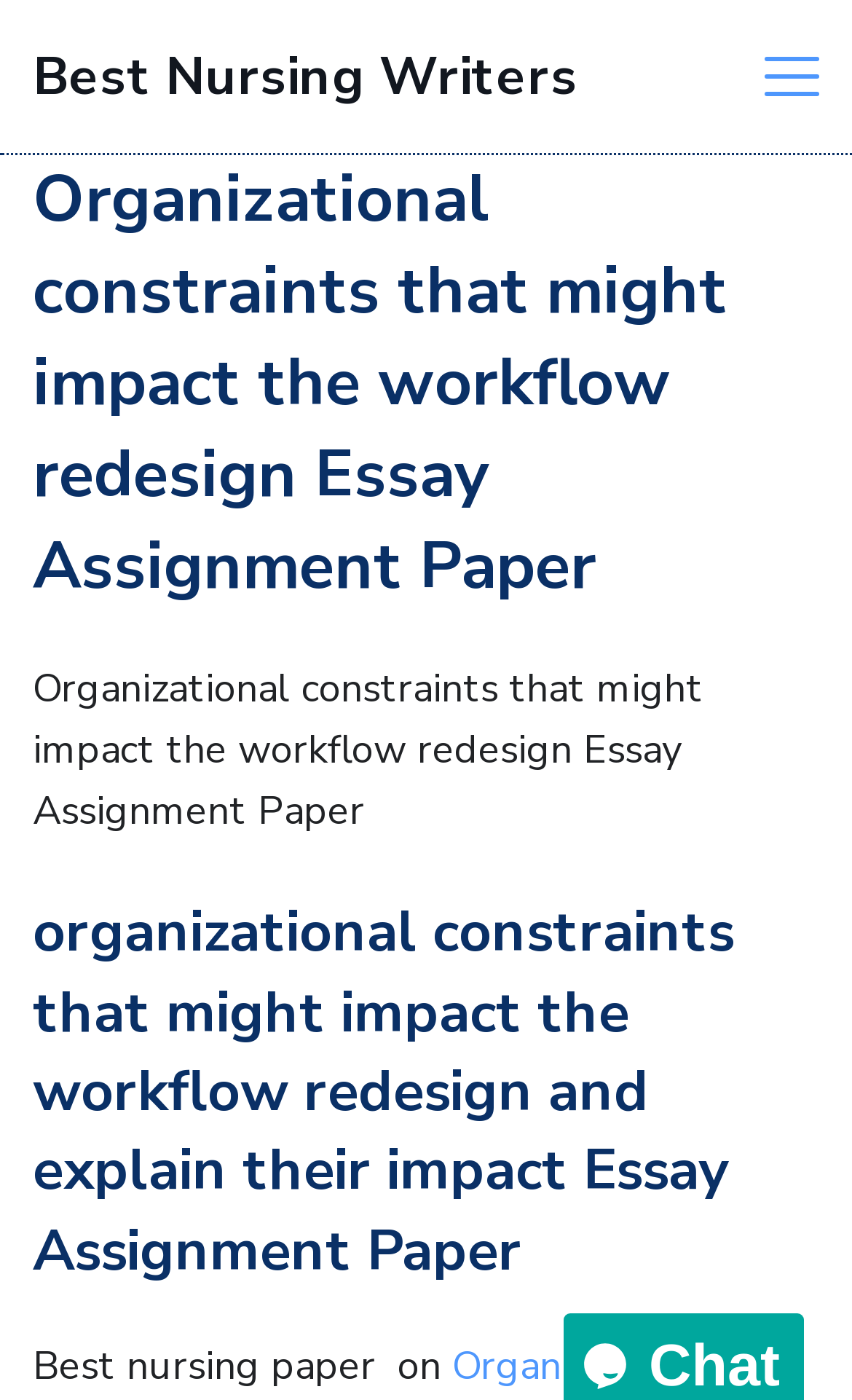Determine the main headline of the webpage and provide its text.

Organizational constraints that might impact the workflow redesign Essay Assignment Paper